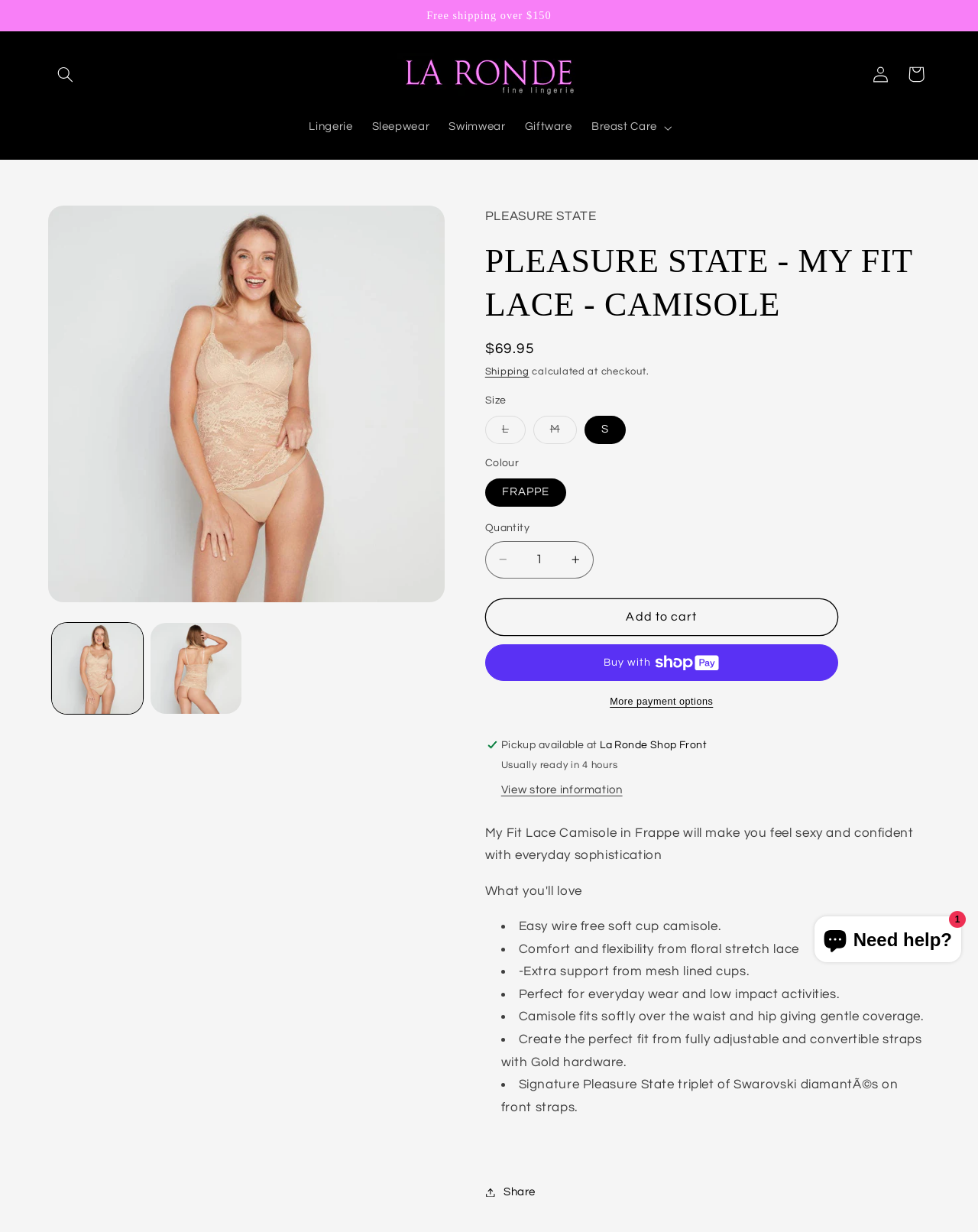Identify and provide the main heading of the webpage.

PLEASURE STATE - MY FIT LACE - CAMISOLE